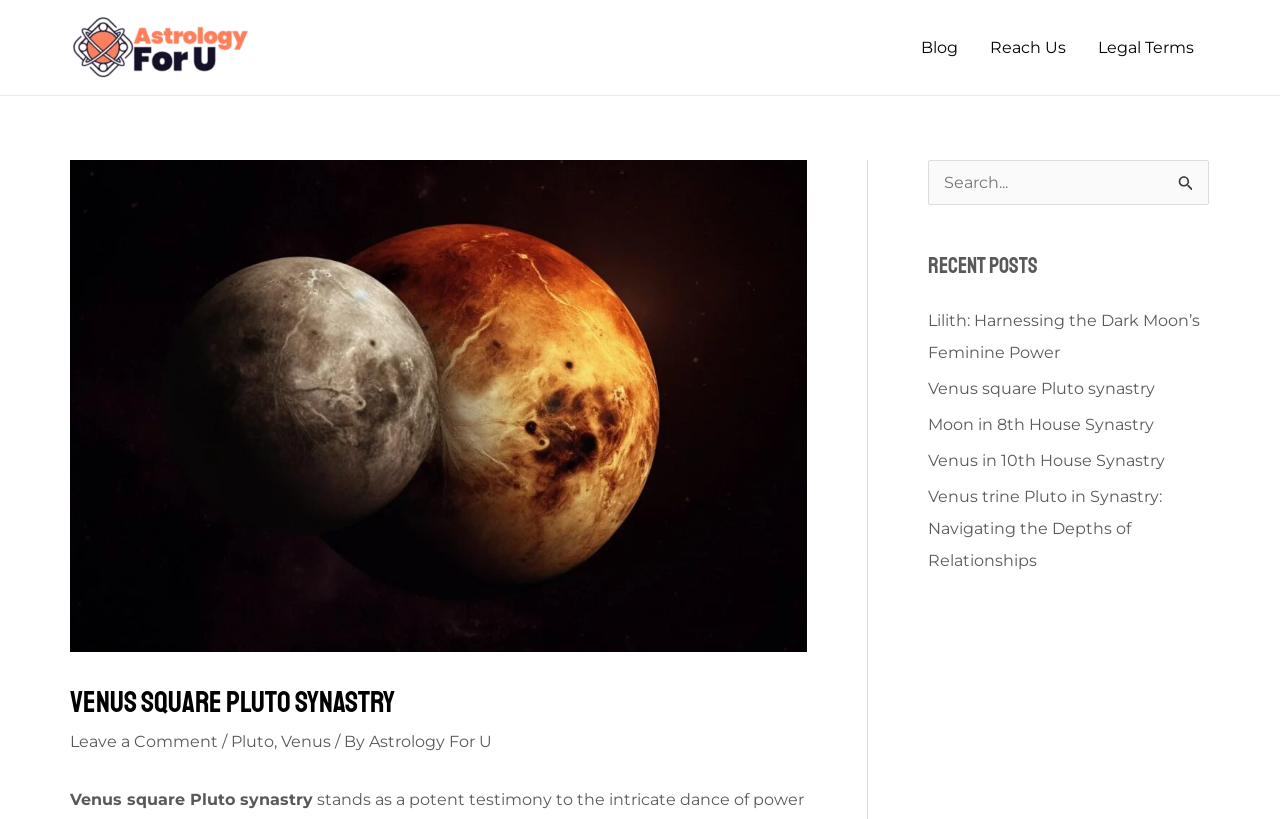Find the bounding box of the web element that fits this description: "Leave a Comment".

[0.055, 0.893, 0.17, 0.916]